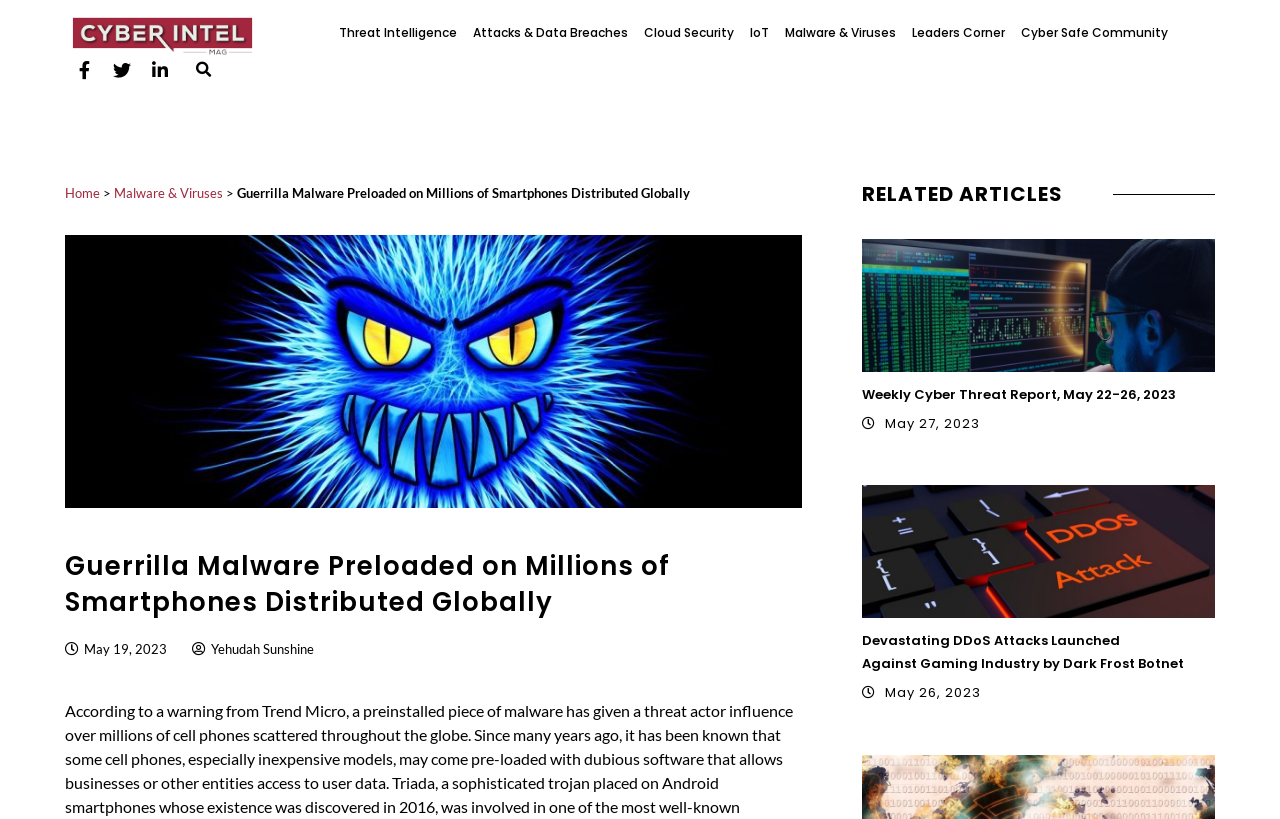Offer a detailed account of what is visible on the webpage.

This webpage is about a cybersecurity news article titled "Guerrilla Malware Preloaded on Millions of Smartphones Distributed Globally". At the top, there are several links to different categories, including "Threat Intelligence", "Attacks & Data Breaches", "Cloud Security", "IoT", "Malware & Viruses", and "Leaders Corner". Below these links, there are social media icons for Facebook, Twitter, and LinkedIn.

On the left side, there is a search bar and a link to the "Home" page. Next to the "Home" link, there is a ">" symbol. Below these elements, there is a link to "Malware & Viruses" and a heading with the title of the article.

The main content of the article is accompanied by an image with the same title. Below the image, there is a heading with the title again, followed by the date "May 19, 2023" and the author's name, "Yehudah Sunshine".

Further down, there is a section titled "RELATED ARTICLES" with two articles listed below. Each article has a link, an image, a heading, and a date. The first article is about a "Weekly Cyber Threat Report" and the second article is about "Devastating DDoS Attacks Launched Against Gaming Industry by Dark Frost Botnet".